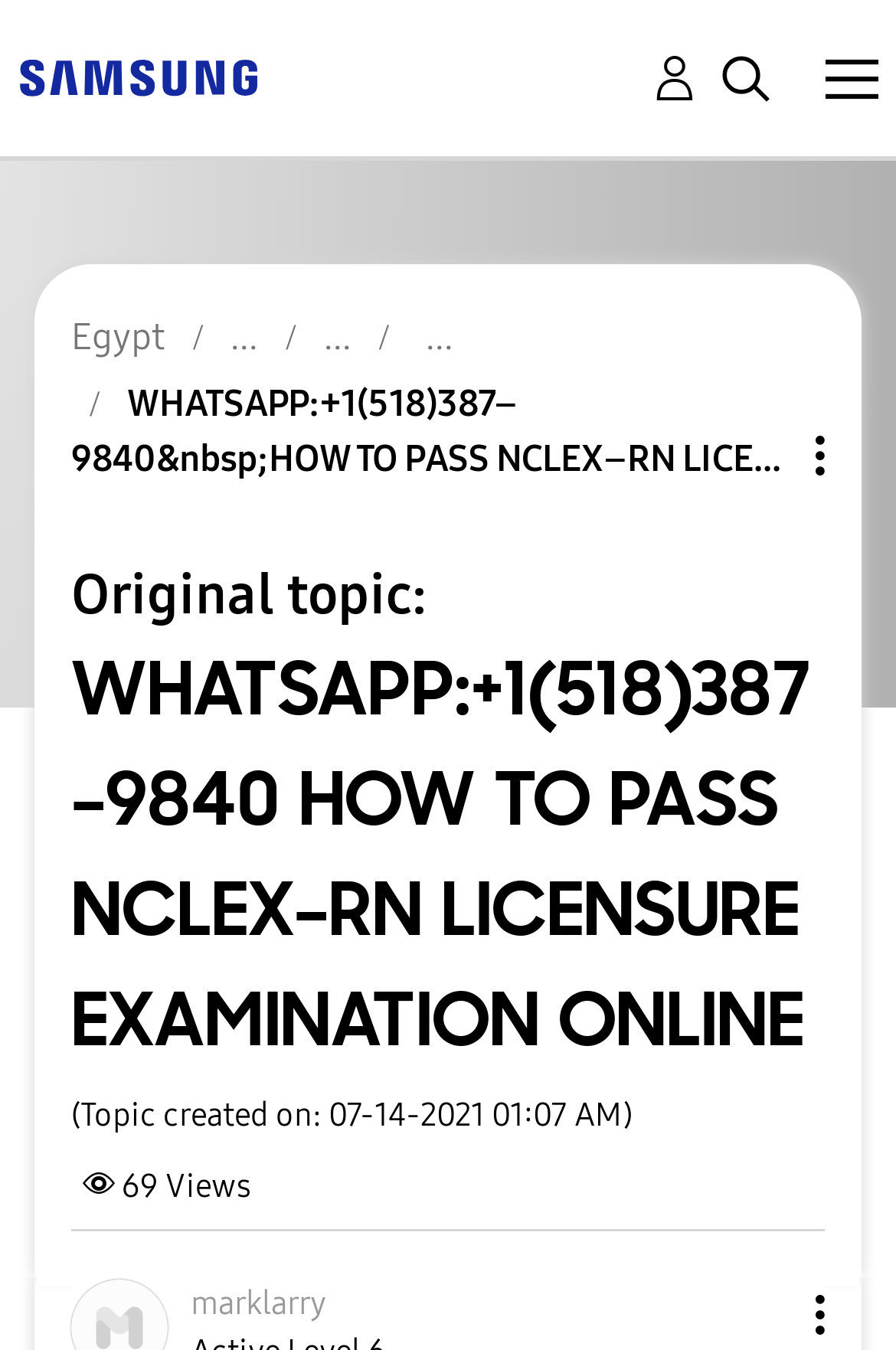Summarize the webpage with a detailed and informative caption.

The webpage appears to be a discussion forum or online community page. At the top-left corner, there is a link to "Egypt" accompanied by a small image of the Egyptian flag. Next to it, on the top-right corner, is a search icon. 

Below the search icon, there is a navigation section with breadcrumbs, which includes another link to "Egypt". Adjacent to this navigation section is a heading that reads "WHATSAPP:+1(518)387–9840 HOW TO PASS NCLEX–RN LICENSURE EXAMINATION ONLINE", which seems to be the title of the discussion topic. 

Underneath the title, there is a disabled generic element, which may not be interactive. On the right side of this element, there is a button labeled "Topic Options". 

Further down, there is a heading that reads "Original topic:", followed by the topic title again. Below this, there is a text that indicates when the topic was created, which is "07-14-2021 01:07 AM". 

On the bottom-left corner, there are two static text elements, one displaying the number "69" and the other displaying the text "Views". Next to these elements, there is a link to "View Profile of marklarry".